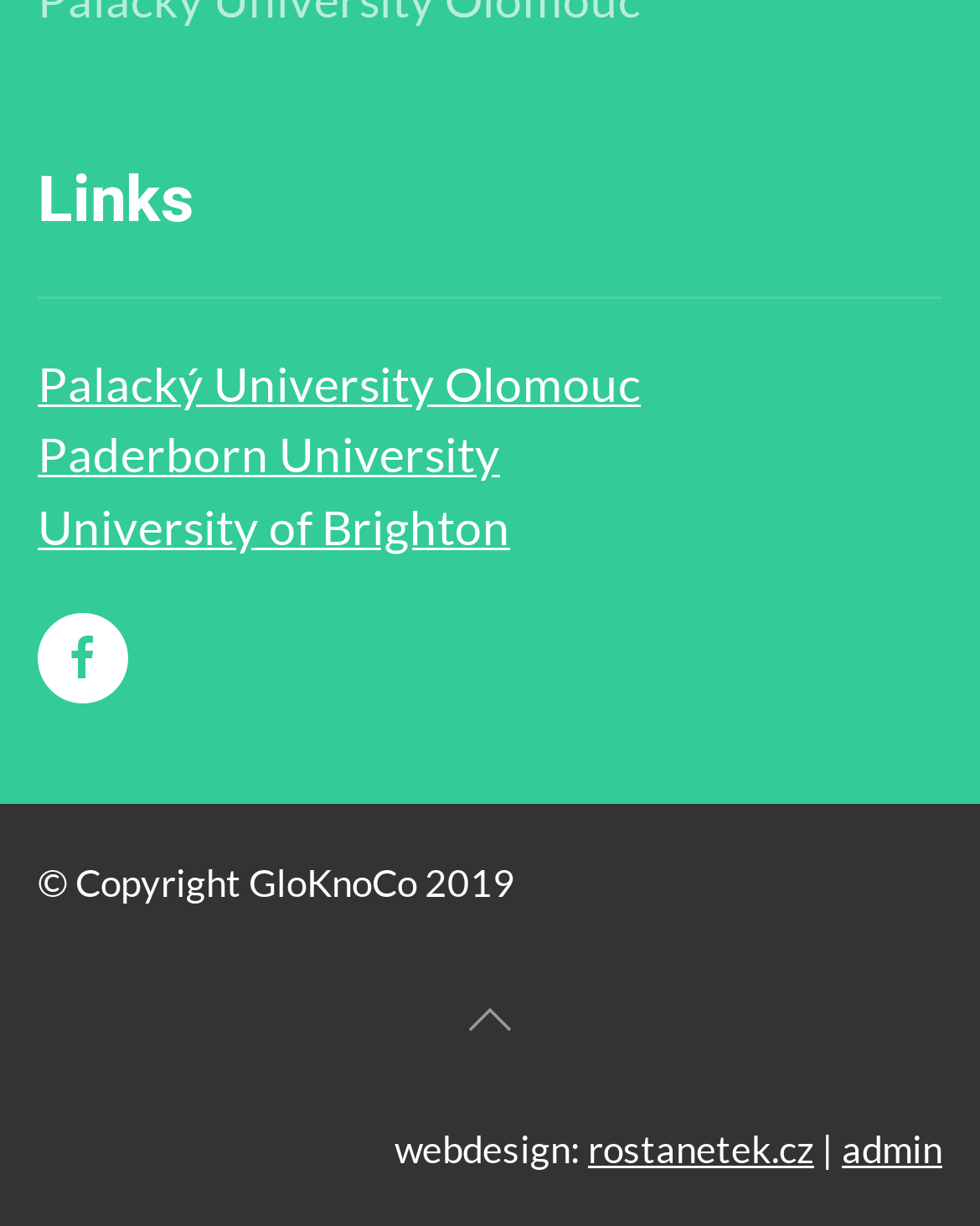What is the text below the separator?
Provide a concise answer using a single word or phrase based on the image.

Palacký University Olomouc